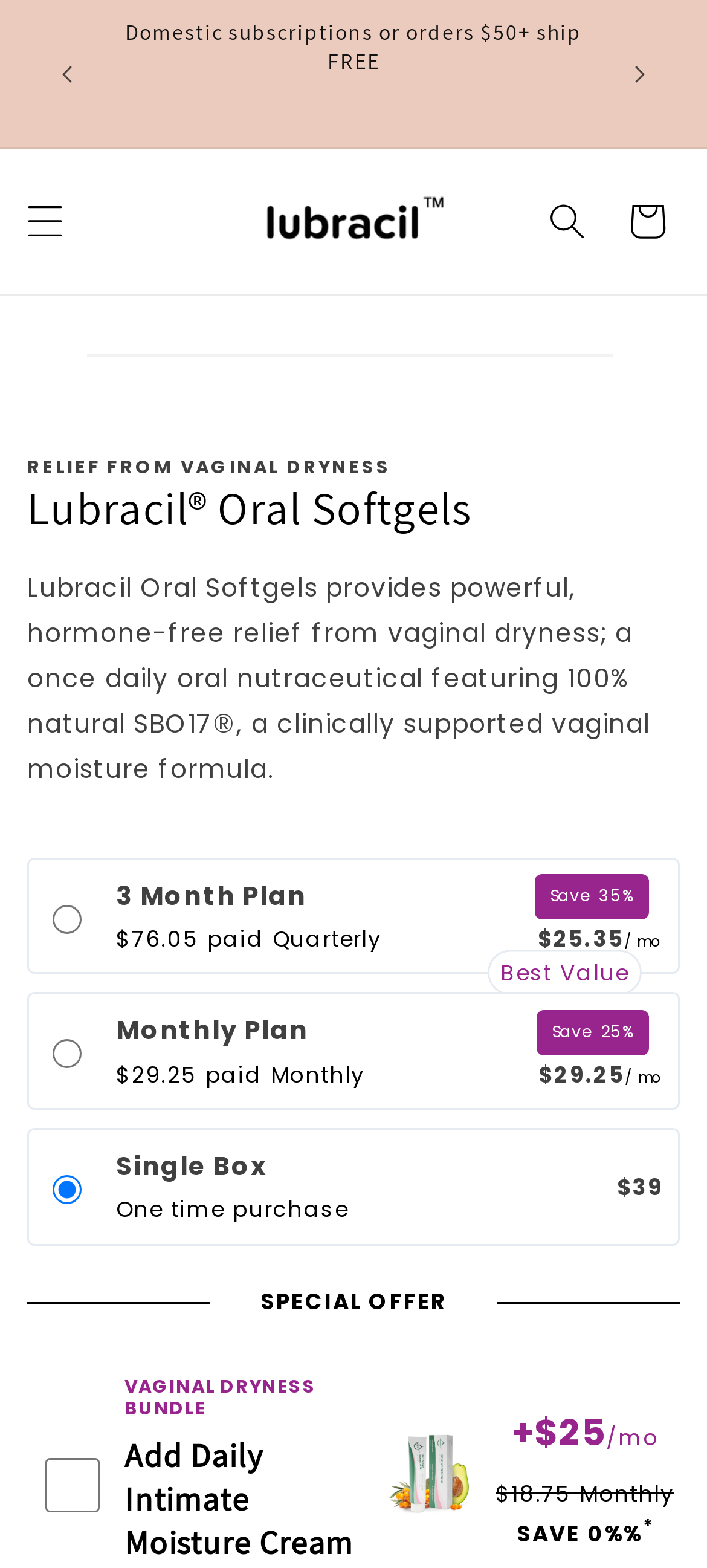Identify the bounding box for the UI element described as: "parent_node: Cart". Ensure the coordinates are four float numbers between 0 and 1, formatted as [left, top, right, bottom].

[0.327, 0.107, 0.673, 0.176]